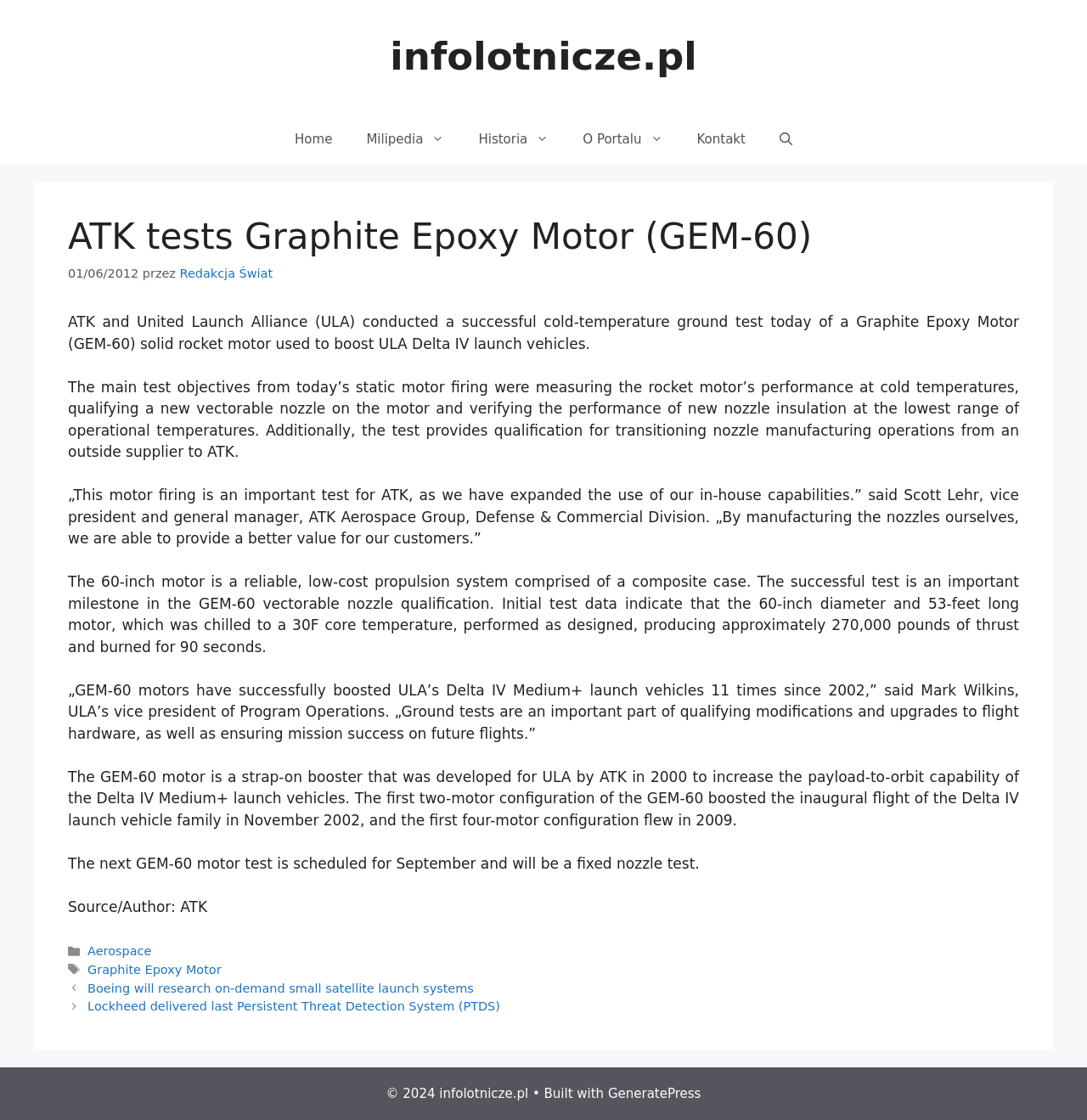Provide the bounding box coordinates of the HTML element this sentence describes: "aria-label="Open Search Bar"". The bounding box coordinates consist of four float numbers between 0 and 1, i.e., [left, top, right, bottom].

[0.702, 0.102, 0.744, 0.147]